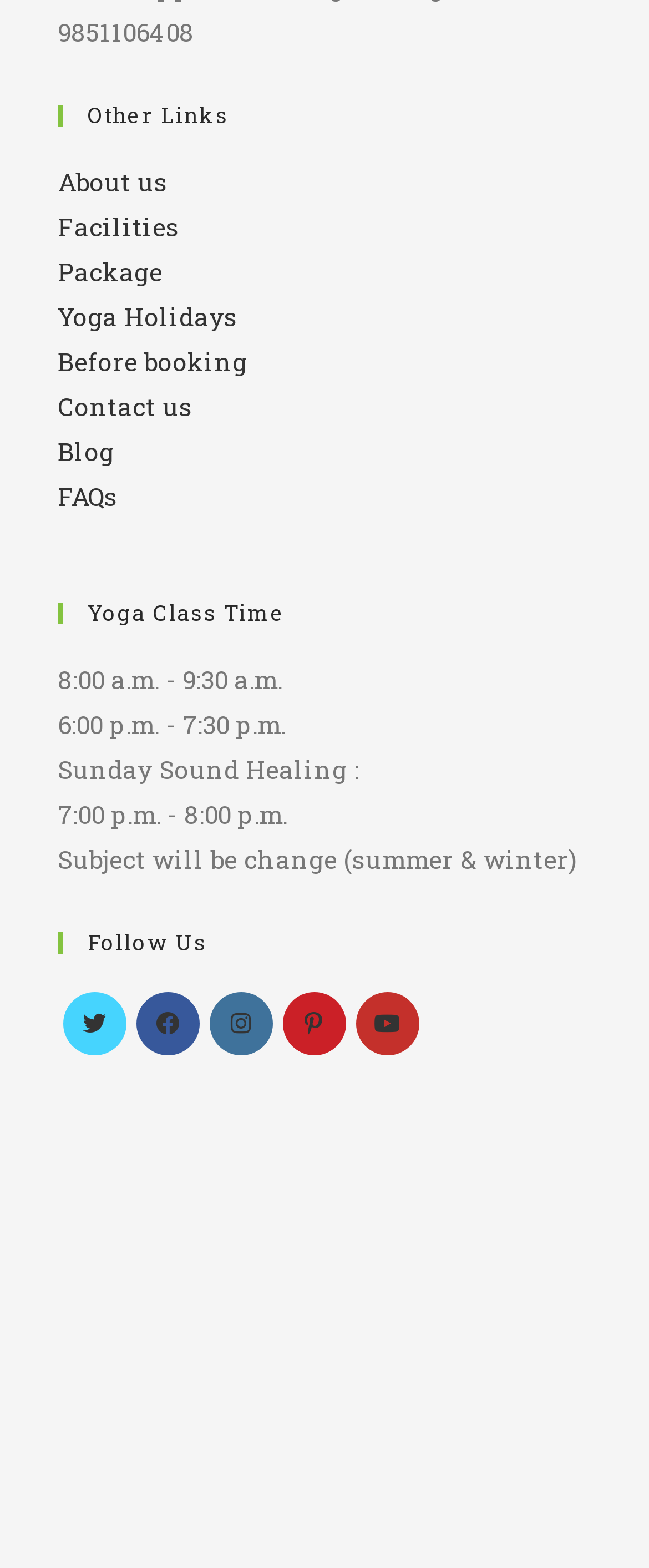Answer the following query concisely with a single word or phrase:
What is the purpose of the 'Before booking' link?

To provide information before booking